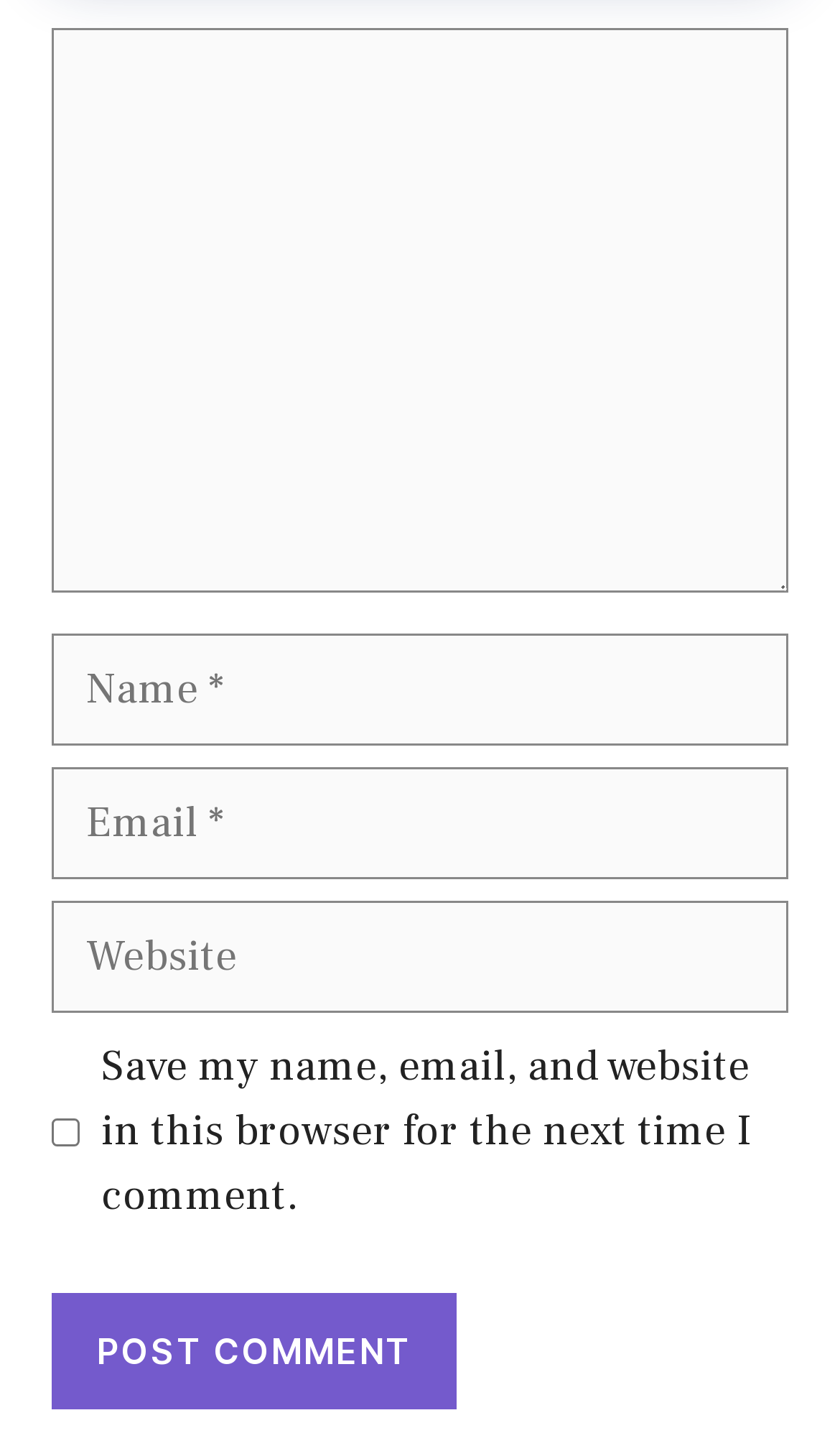What is the label of the first textbox?
Please provide a single word or phrase as your answer based on the screenshot.

Comment